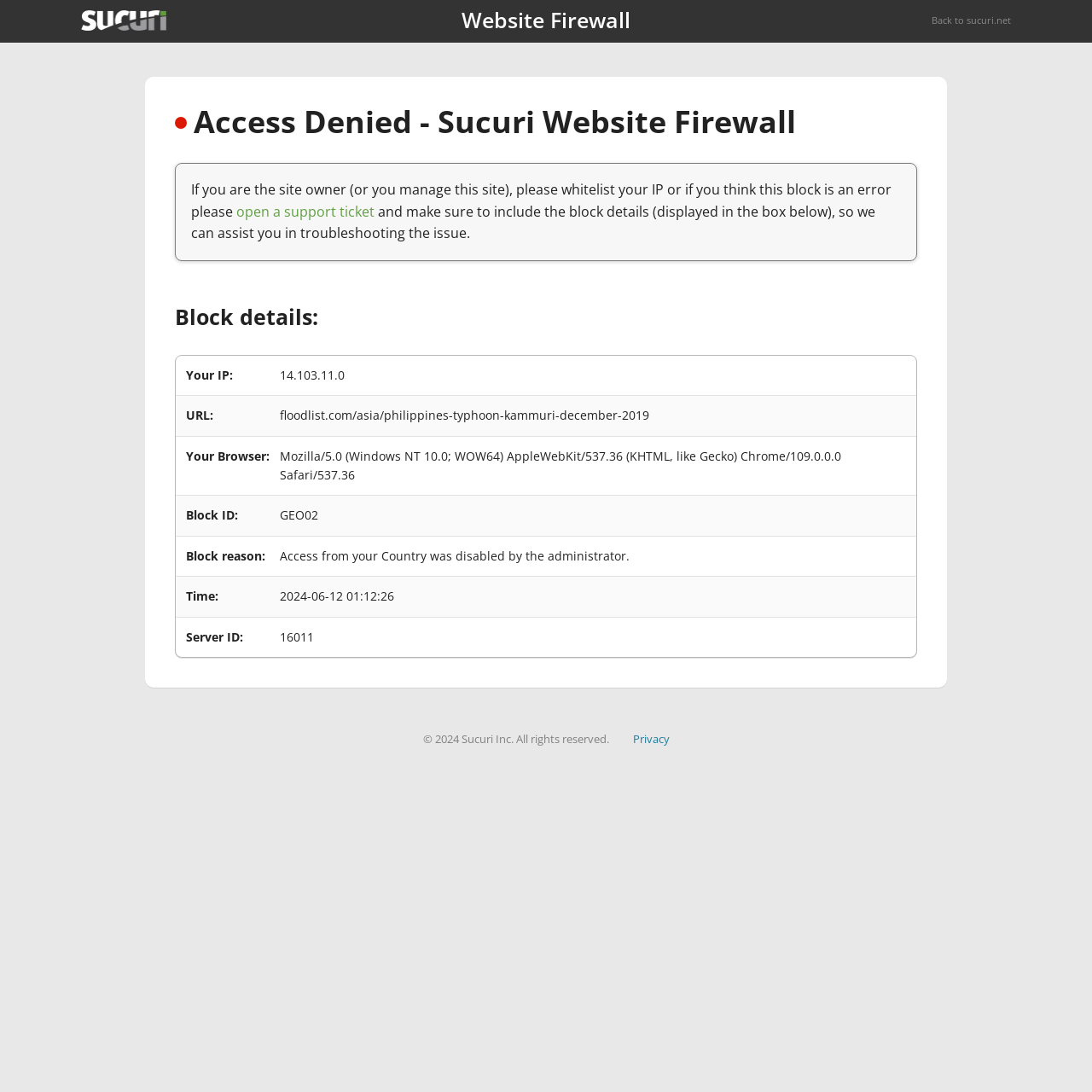Identify and provide the bounding box for the element described by: "Privacy".

[0.579, 0.669, 0.613, 0.684]